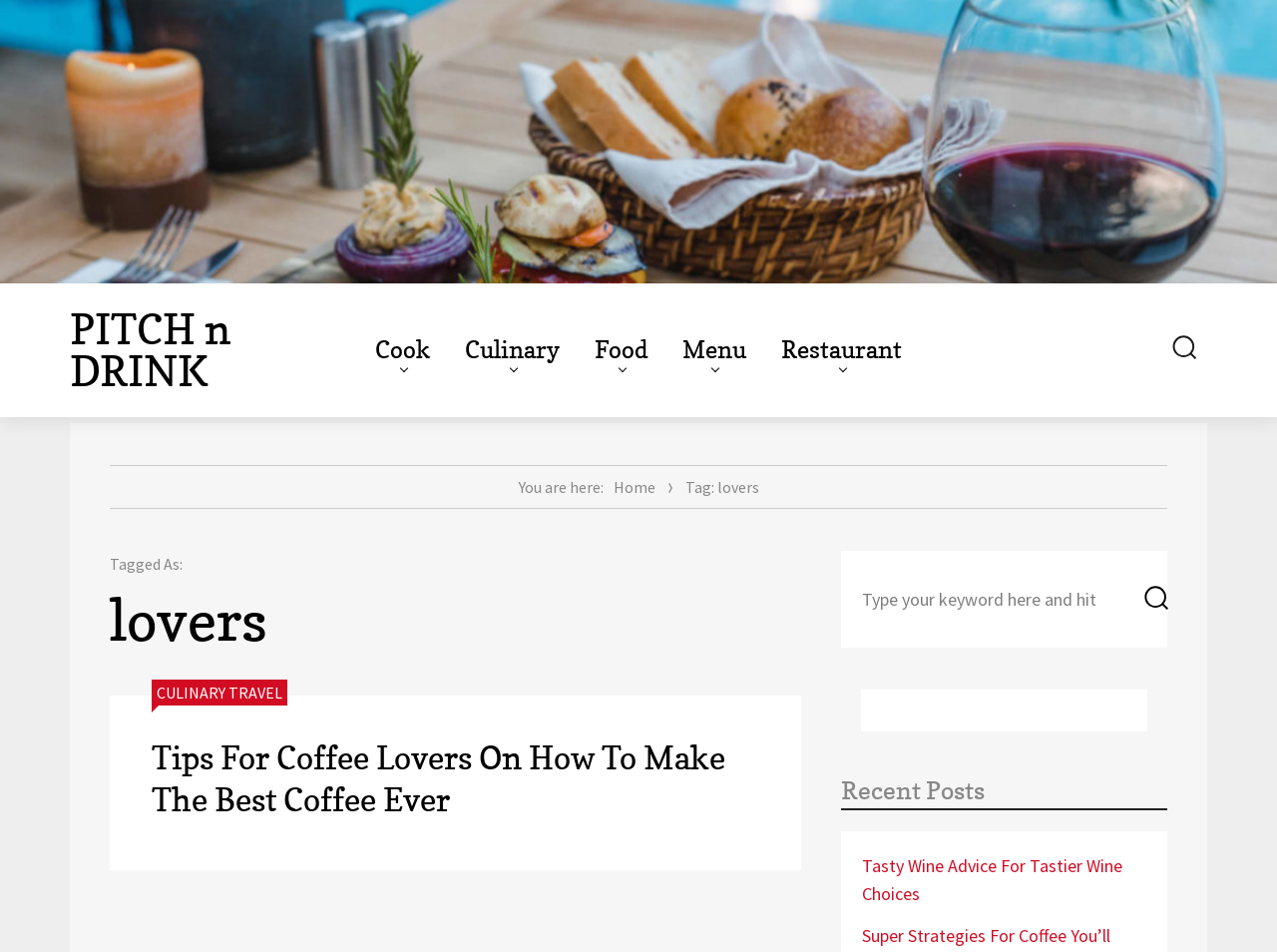What is the primary menu category?
Please give a well-detailed answer to the question.

The primary menu category can be determined by looking at the navigation element with the description 'Primary Menu'. It contains five links with the text 'Cook', 'Culinary', 'Food', 'Menu', and 'Restaurant', which are the primary menu categories.